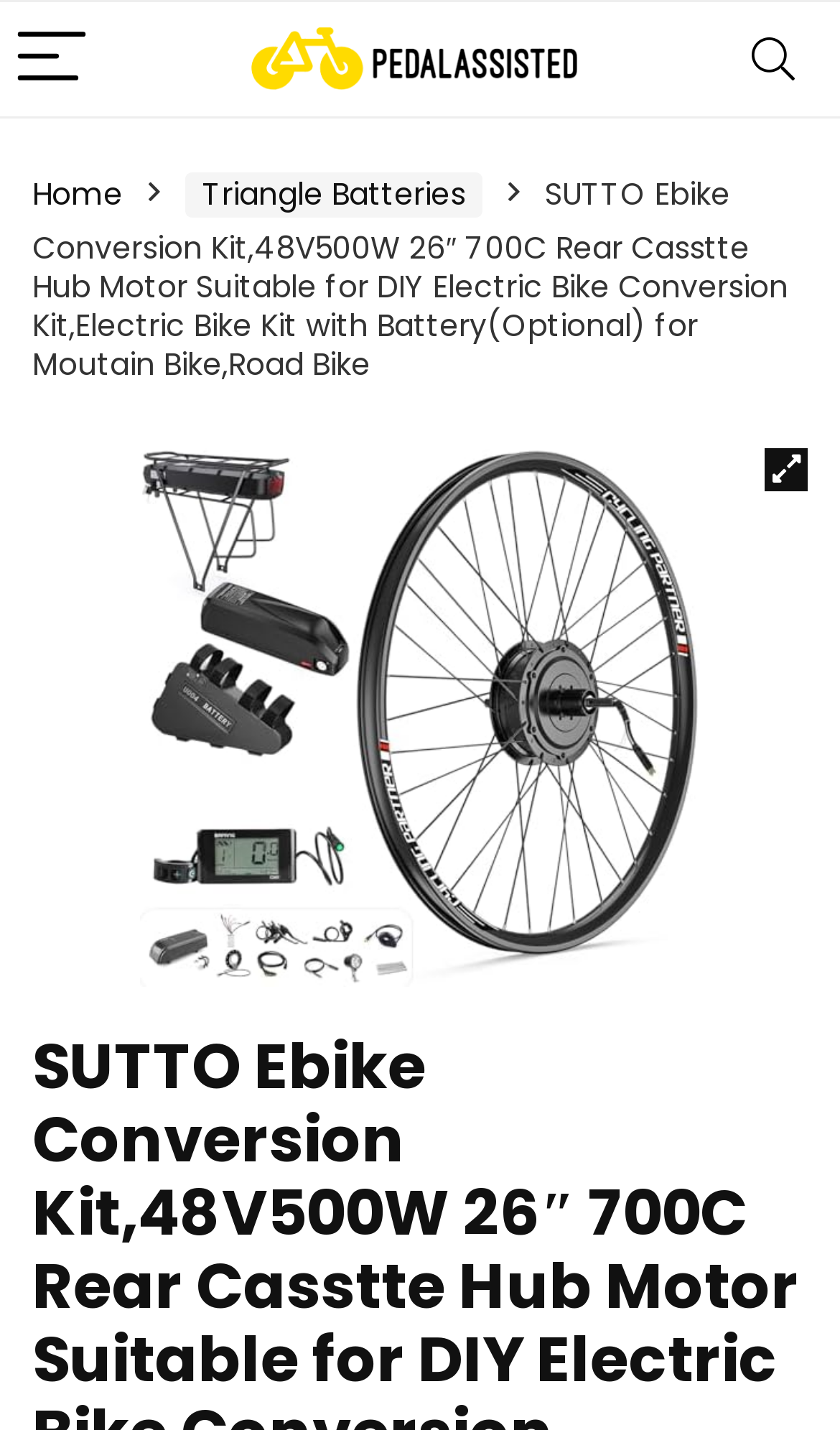Describe in detail what you see on the webpage.

This webpage is about an e-bike conversion kit product, specifically the SUTTO Ebike Conversion Kit. At the top, there is a title that reads "SUTTO Ebike Conversion Kit,48V500W 26" 700C Rear Casstte Hub Motor Suitable for DIY Electric Bike Conversion Kit,Electric Bike Kit with Battery(Optional) for Moutain Bike,Road Bike - Pedal Assisted". 

Below the title, there are three links: "Description", "Reviews (0)", and "Wishlist". The "Description" link is located on the left, while the "Reviews (0)" link is to its right. The "Wishlist" link is positioned at the bottom right corner of the page.

To the right of the title, there is an image of the e-bike conversion kit. Below the image, the price of the product is displayed as "$167.99". A "BUY NOW" link is located to the right of the price.

On the left side of the page, there is a section that describes the product as "Pedalassisted". Below this, there is a paragraph of text that explains how the website aggregates deals from Amazon to ensure the best selection and lowest prices.

Further down, there is a section labeled "Product categories". Below this, there is a combobox that allows users to select from different battery options, including "Triangle Batteries". 

The webpage also includes an affiliate disclosure statement, which explains that the website may earn commissions from qualifying purchases from Amazon.co.uk. At the very bottom of the page, there is a copyright notice that reads "2019 Wpsoul.com Design. All rights reserved."